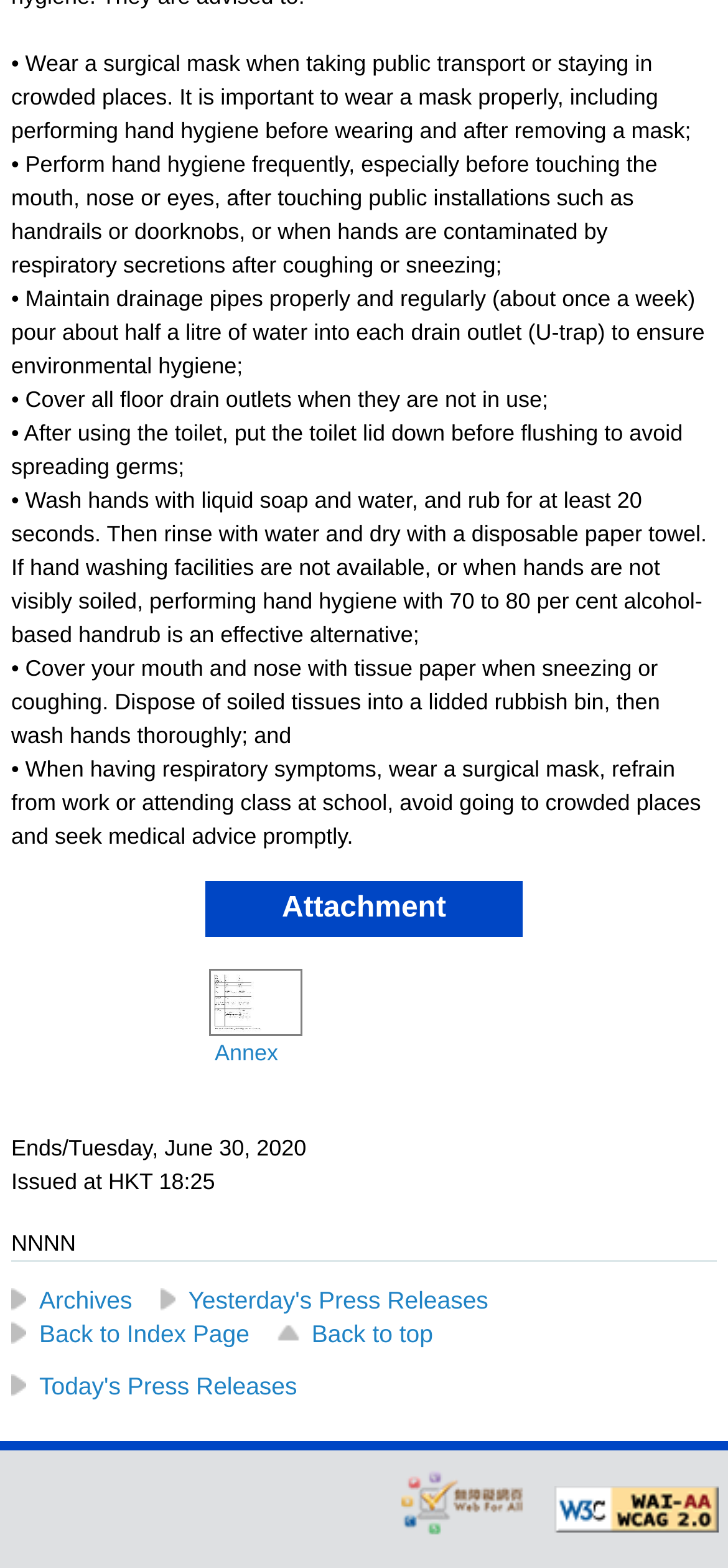Pinpoint the bounding box coordinates of the clickable element needed to complete the instruction: "Click the 'Attachment' link". The coordinates should be provided as four float numbers between 0 and 1: [left, top, right, bottom].

[0.282, 0.562, 0.718, 0.597]